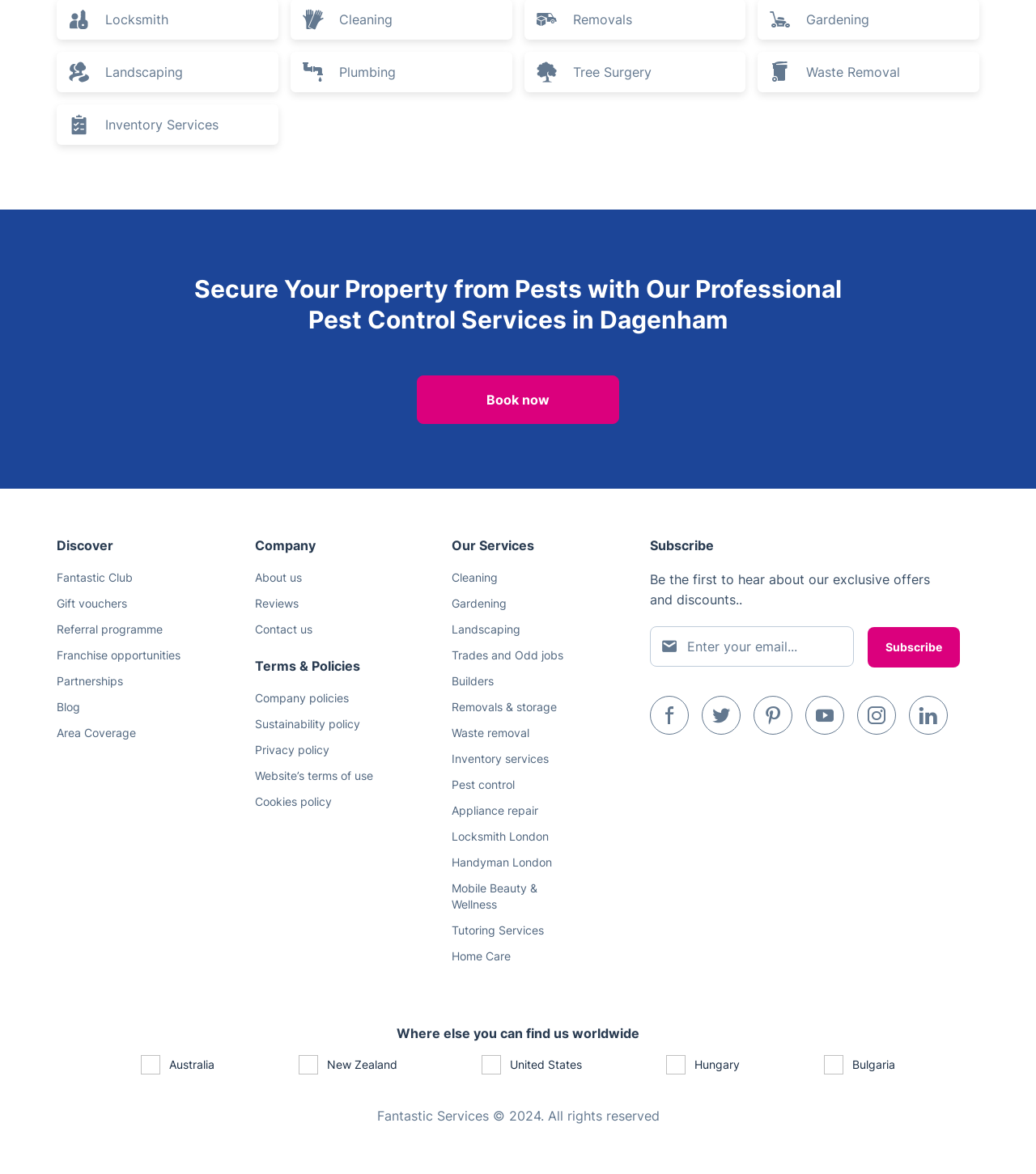Please provide a comprehensive response to the question below by analyzing the image: 
What is the name of the company providing these services?

The company name is mentioned in the header section of the webpage as 'Fantastic Services' and also in the footer section as 'Fantastic Services © 2024. All rights reserved'.